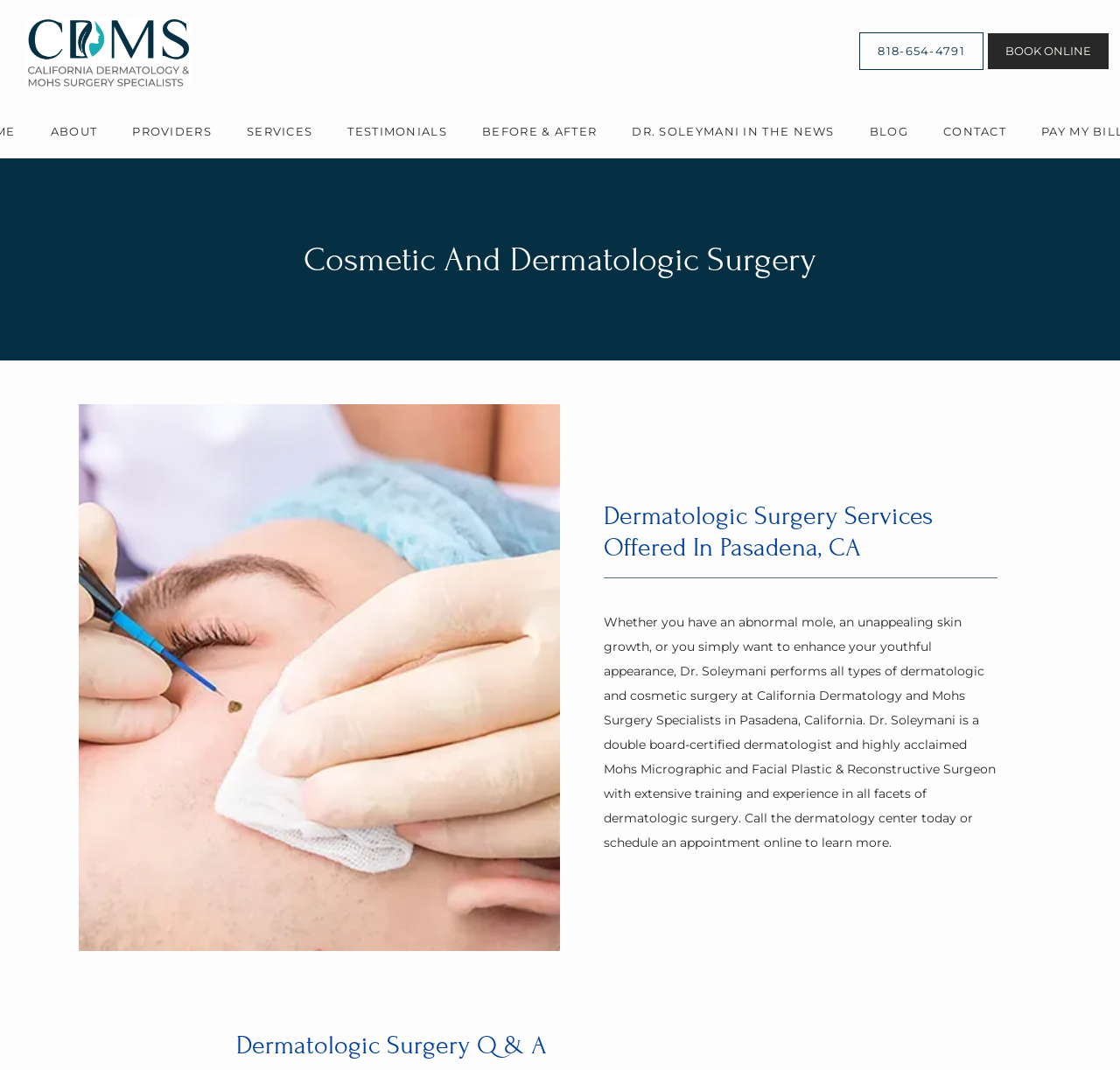Show the bounding box coordinates of the region that should be clicked to follow the instruction: "Read TESTIMONIALS."

[0.31, 0.116, 0.399, 0.129]